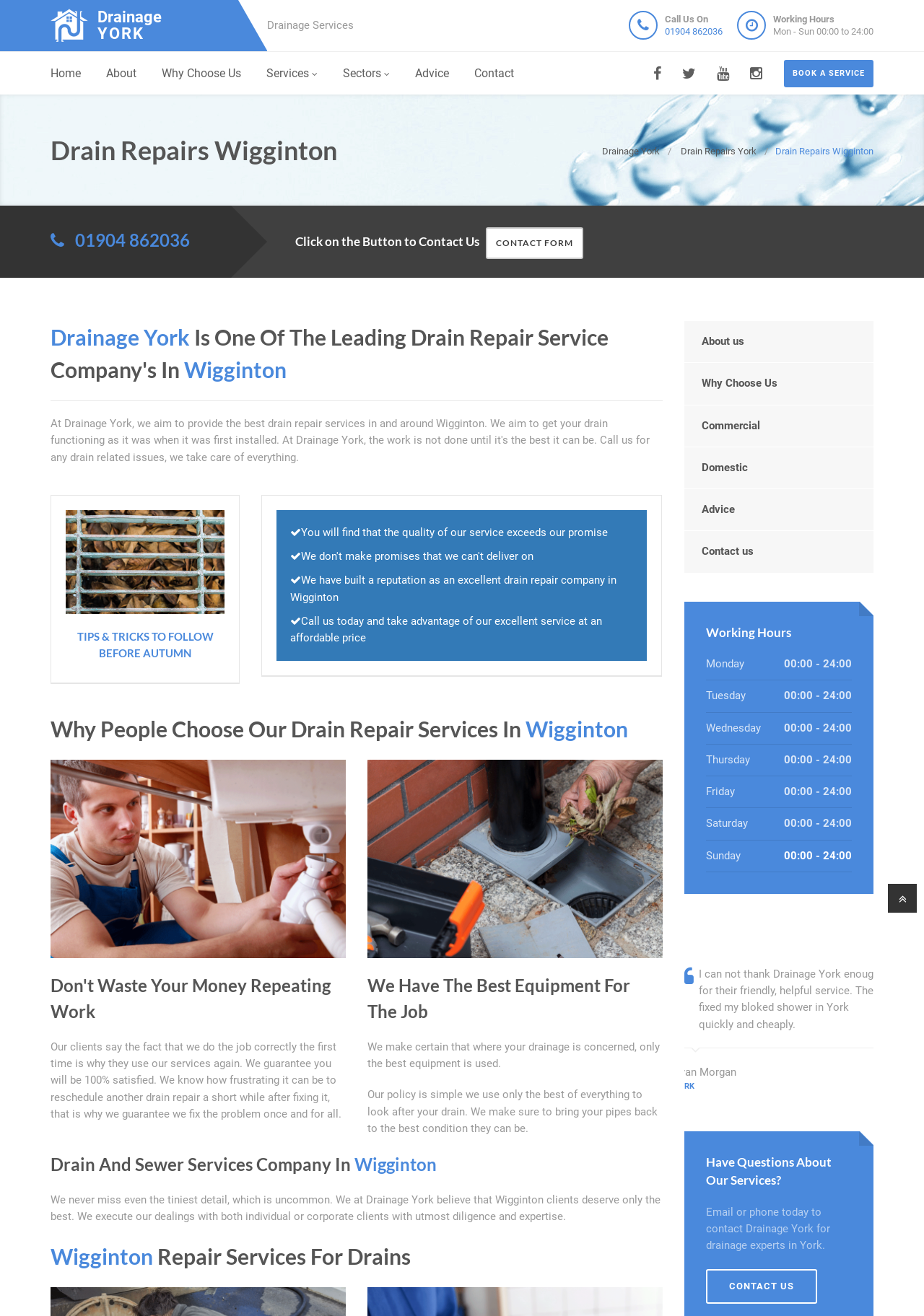Find and specify the bounding box coordinates that correspond to the clickable region for the instruction: "Click on the 'About us' link".

[0.74, 0.244, 0.945, 0.275]